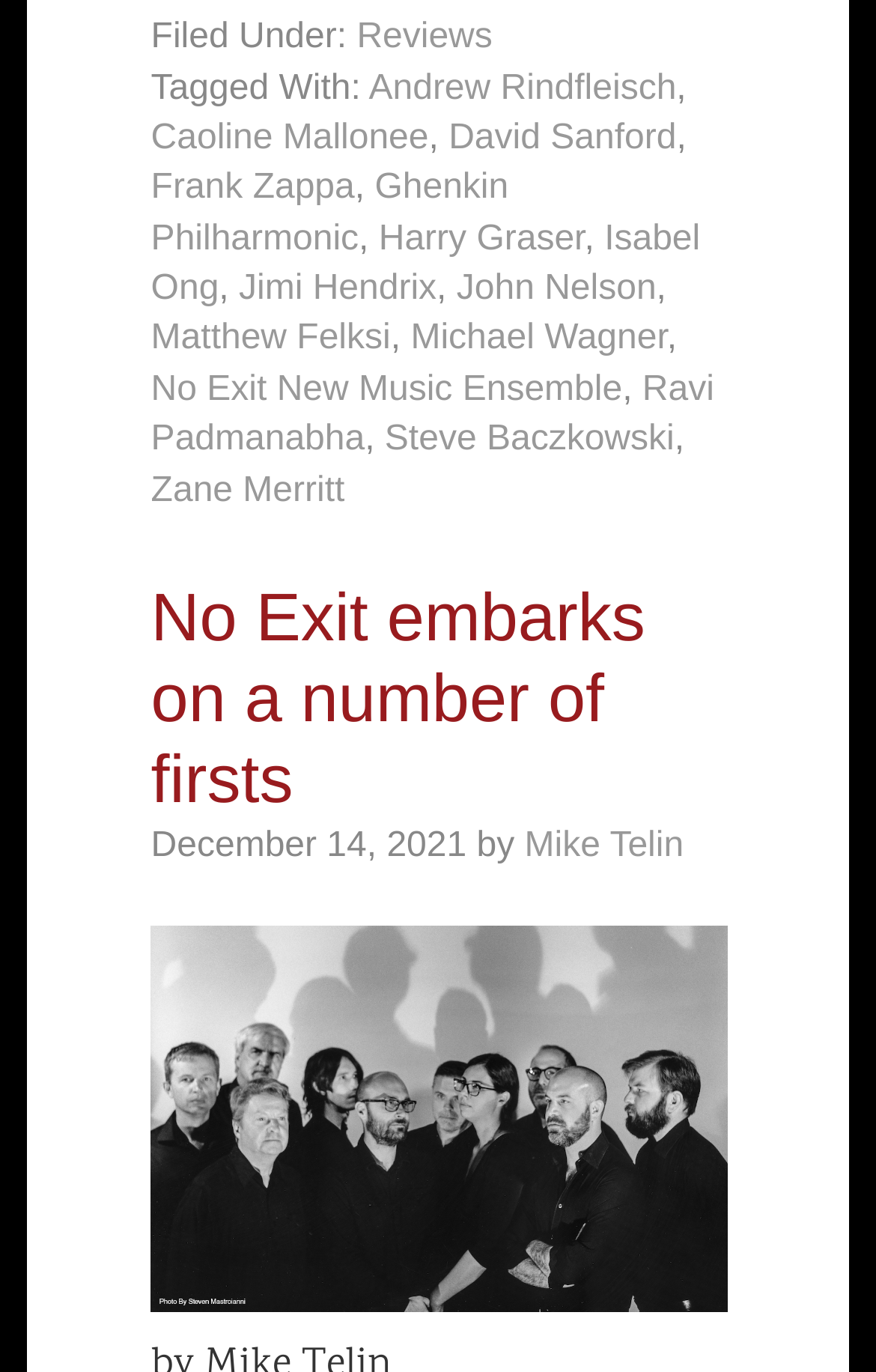Determine the bounding box coordinates for the clickable element required to fulfill the instruction: "View the post by Mike Telin". Provide the coordinates as four float numbers between 0 and 1, i.e., [left, top, right, bottom].

[0.599, 0.603, 0.78, 0.631]